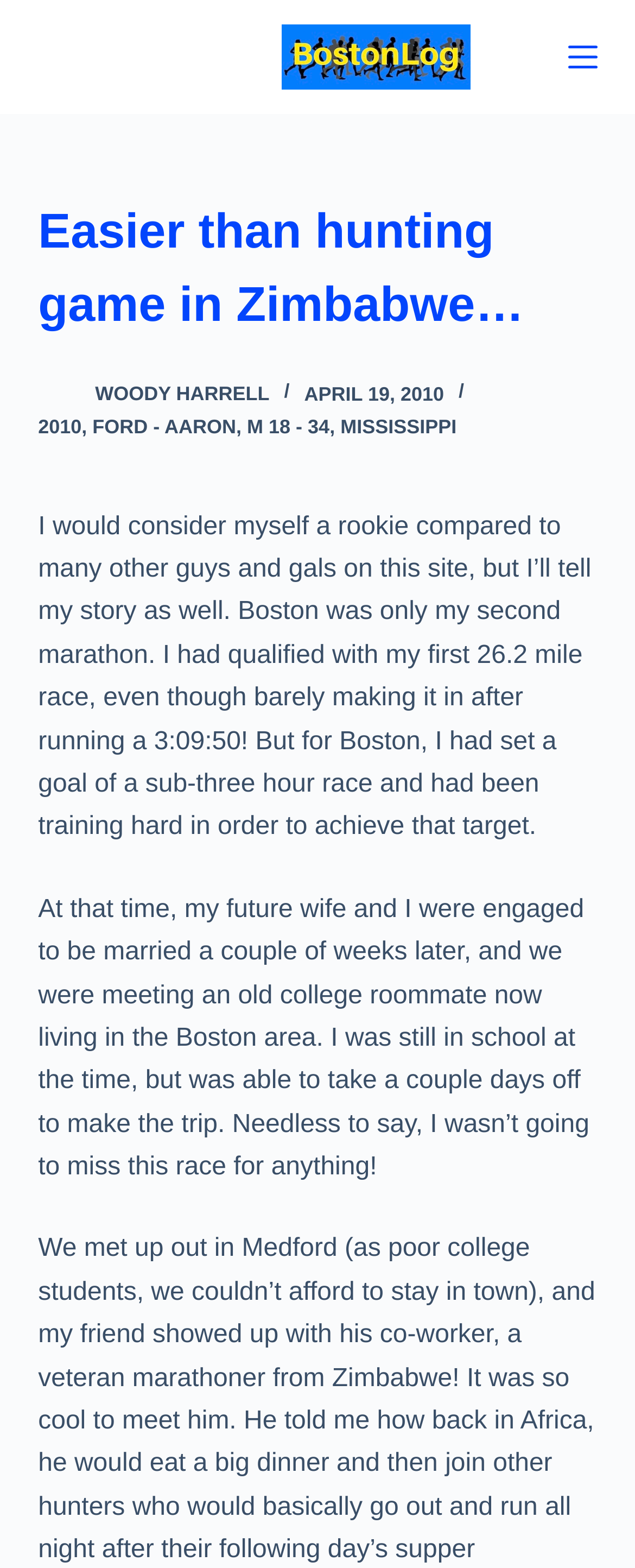What was the writer's goal for the Boston Marathon?
Answer with a single word or phrase by referring to the visual content.

Sub-three hour race